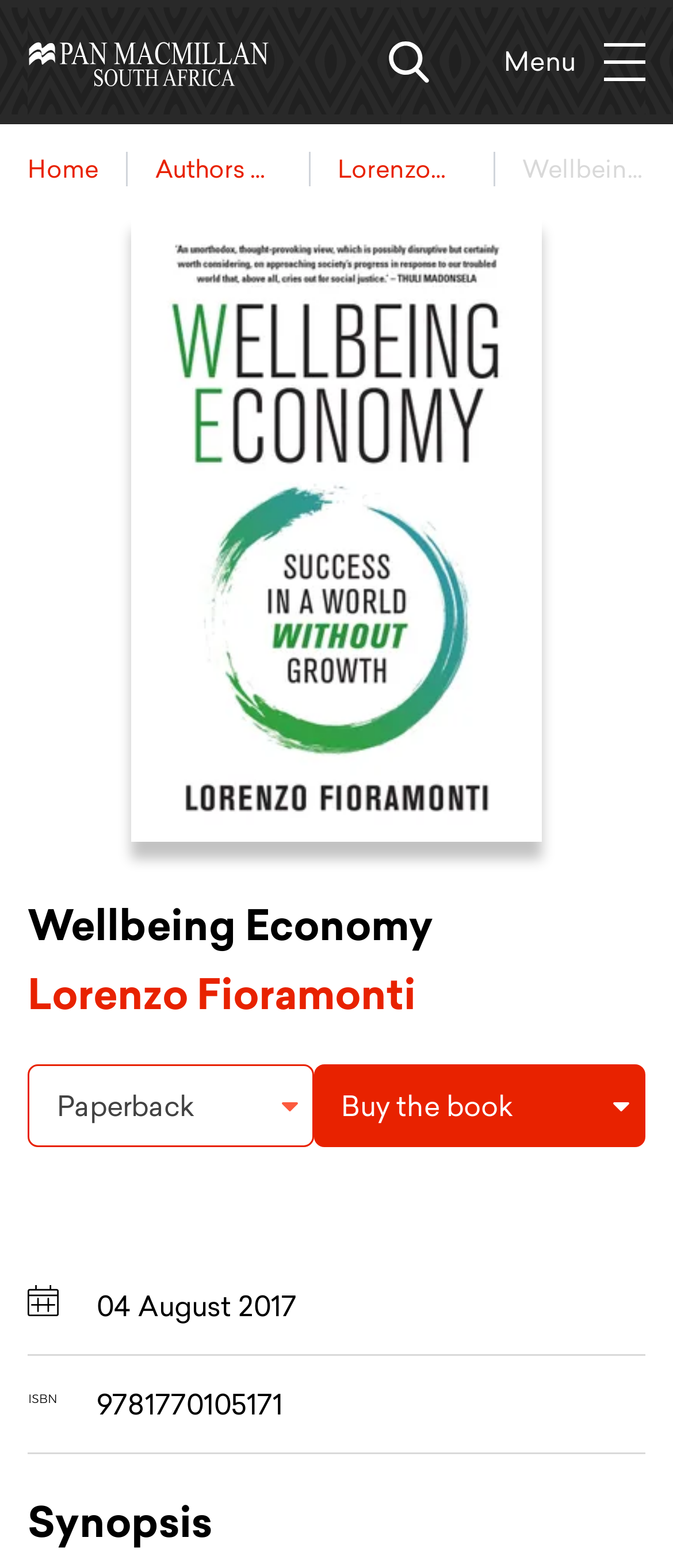Please respond to the question with a concise word or phrase:
What is the ISBN of the book?

9781770105171